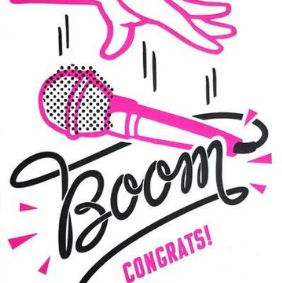Detail every aspect of the image in your description.

The image features a vibrant and playful design celebrating achievements, prominently displaying a stylized microphone with a dotted pattern. Above the microphone, a hand is depicted, suggesting the action of dropping or sharing something exciting. The word "Boom" is artistically rendered in a bold, dynamic font, emphasizing a sense of celebration and achievement. Below the microphone, the word "CONGRATS!" is highlighted, encapsulating the joyous message of congratulations. The overall aesthetic combines bright colors and energetic typography, making it an eye-catching design suitable for greeting cards or celebratory notices. This design is part of the "MIC BOOM CONGRATS CARD," available at a regular price of $5.99.